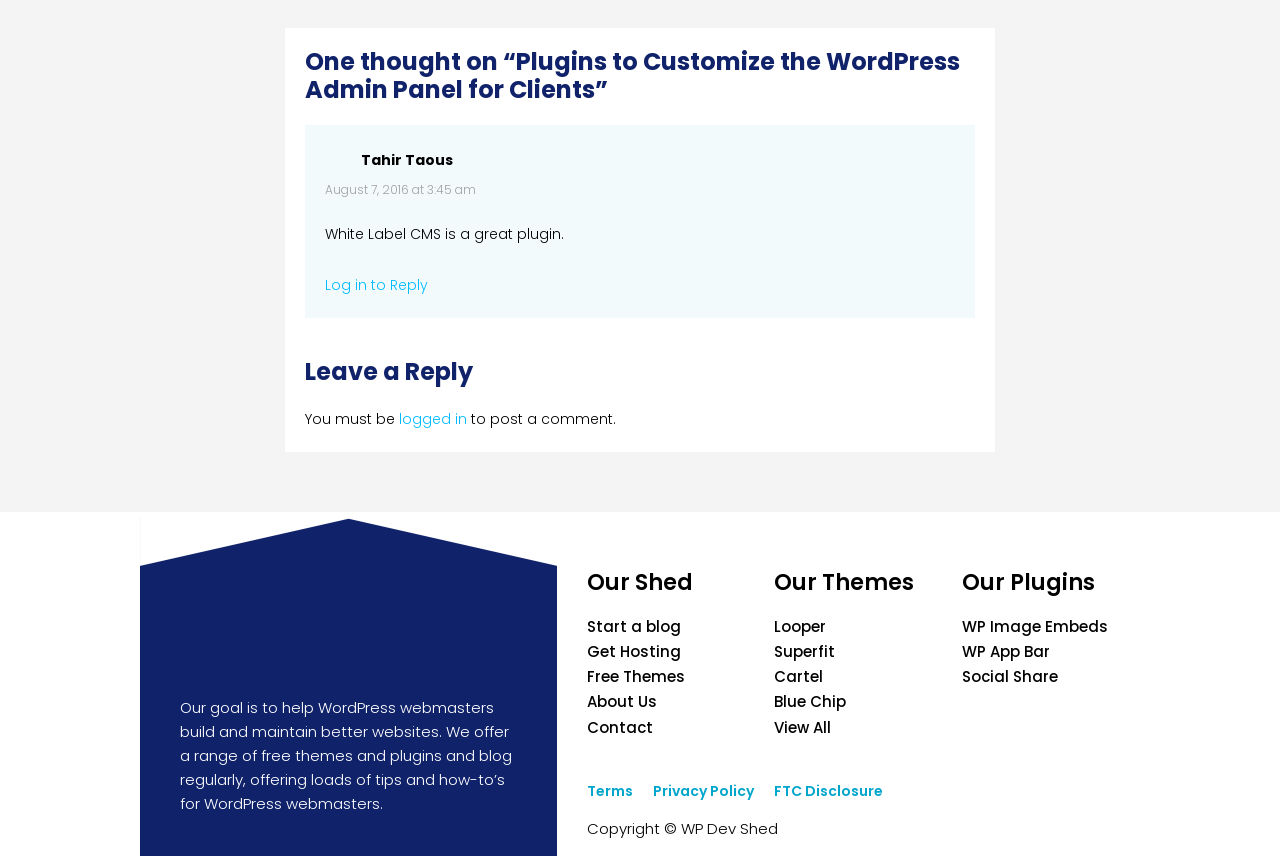What is the tone of the comment section?
Provide a detailed and well-explained answer to the question.

The tone of the comment section can be inferred from the comment 'White Label CMS is a great plugin.', which suggests that the comment section is informative and provides useful information about plugins.